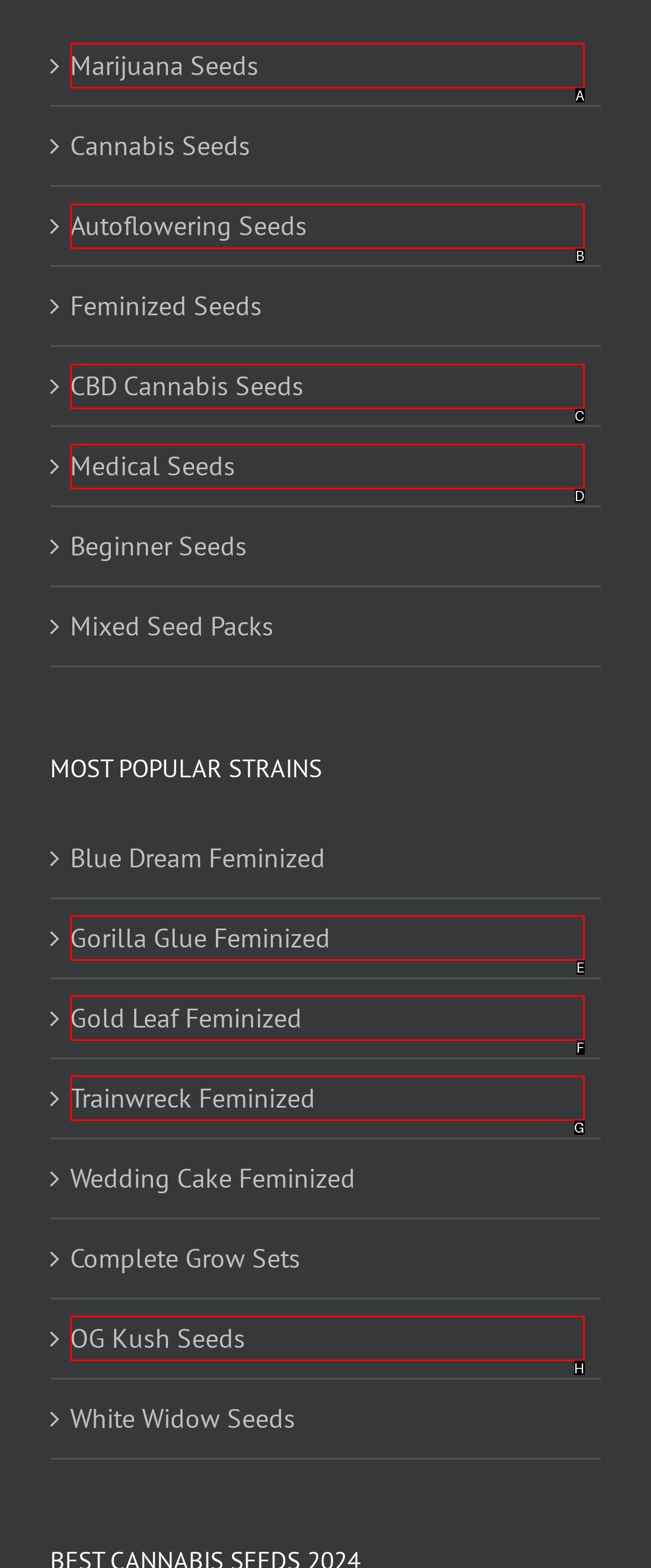Identify the option that corresponds to the description: OG Kush Seeds 
Provide the letter of the matching option from the available choices directly.

H